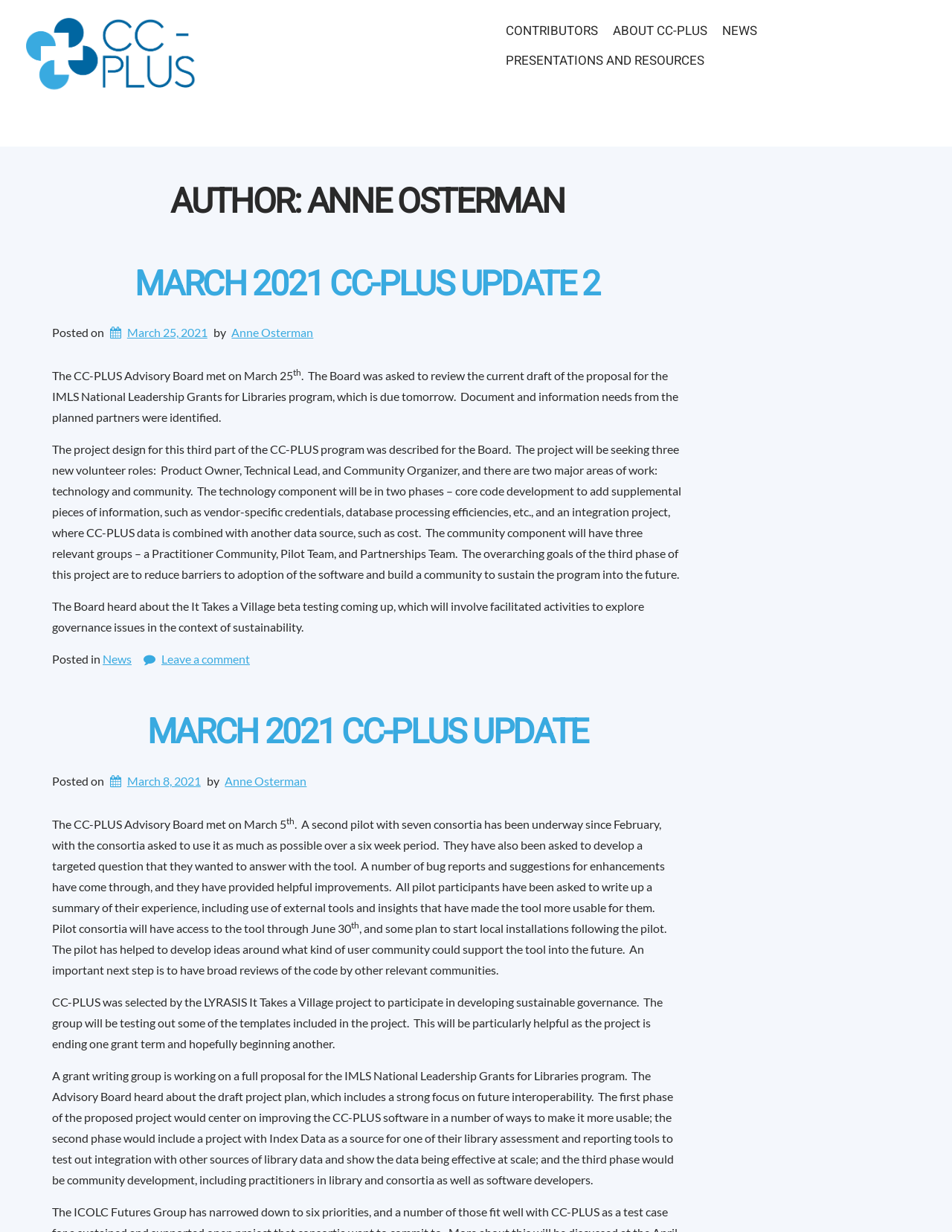Locate the bounding box coordinates of the region to be clicked to comply with the following instruction: "Explore the PRESENTATIONS AND RESOURCES page". The coordinates must be four float numbers between 0 and 1, in the form [left, top, right, bottom].

[0.523, 0.037, 0.748, 0.062]